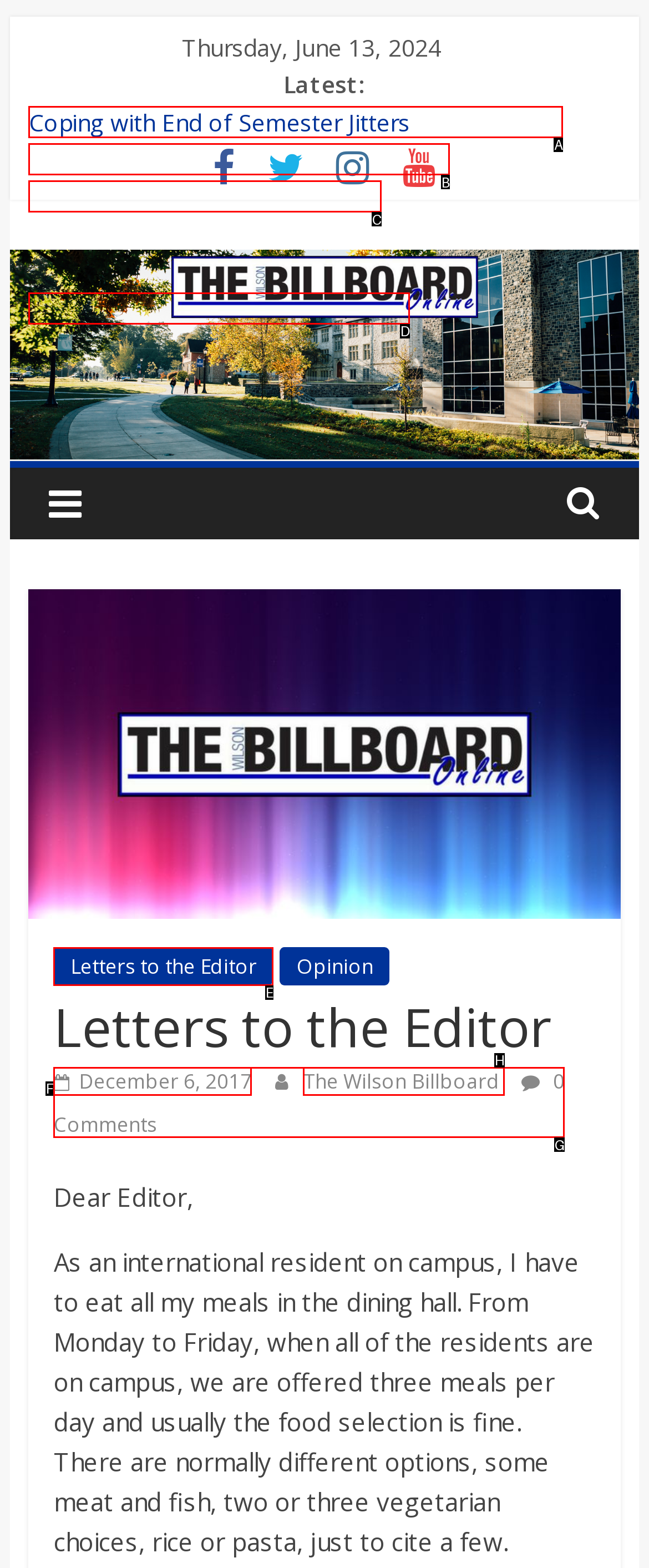Point out the HTML element that matches the following description: Letters to the Editor
Answer with the letter from the provided choices.

E